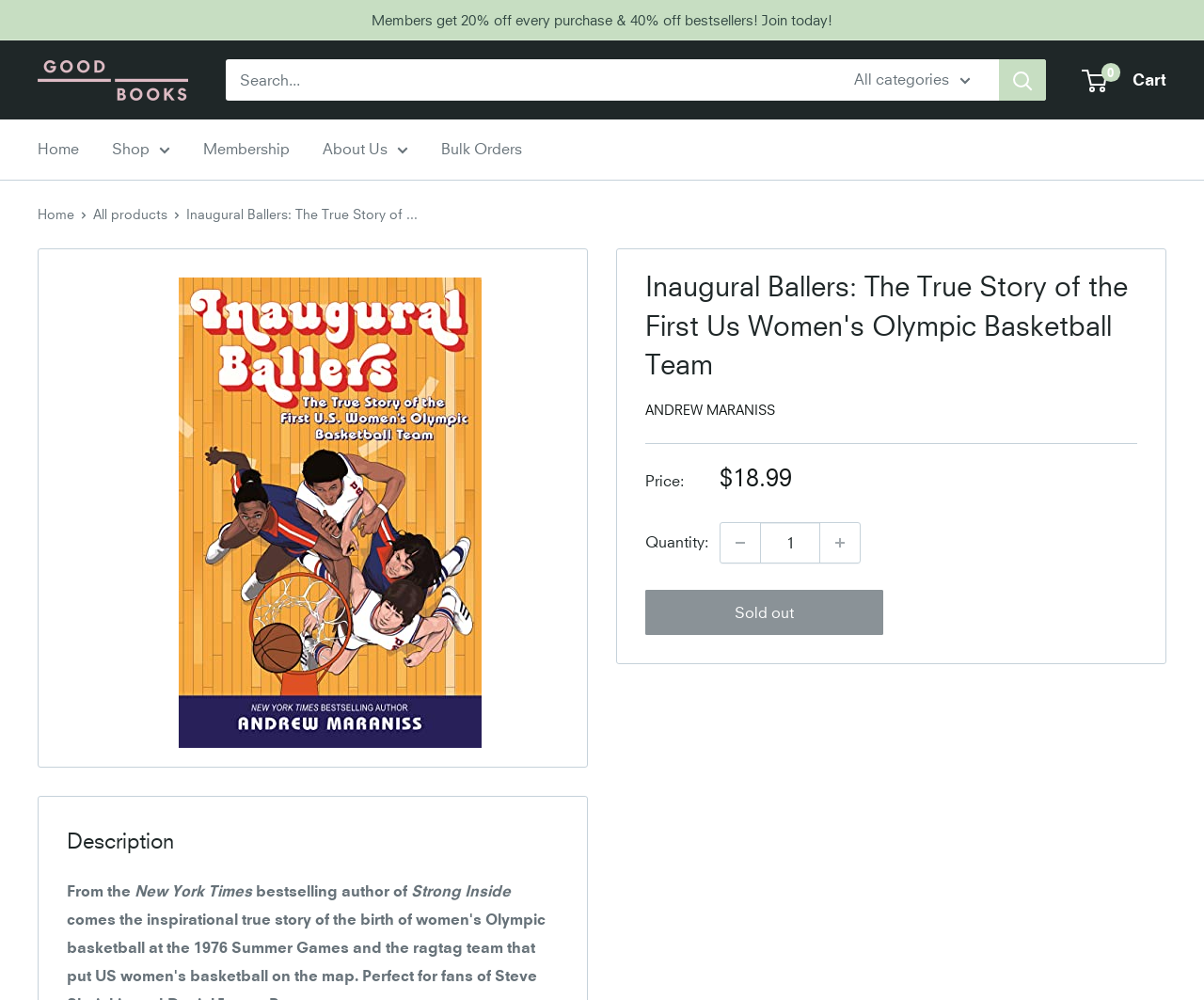Who is the author of the book?
Refer to the image and give a detailed answer to the query.

The author's name can be found in the link element with the text 'ANDREW MARANISS' which is located below the book title.